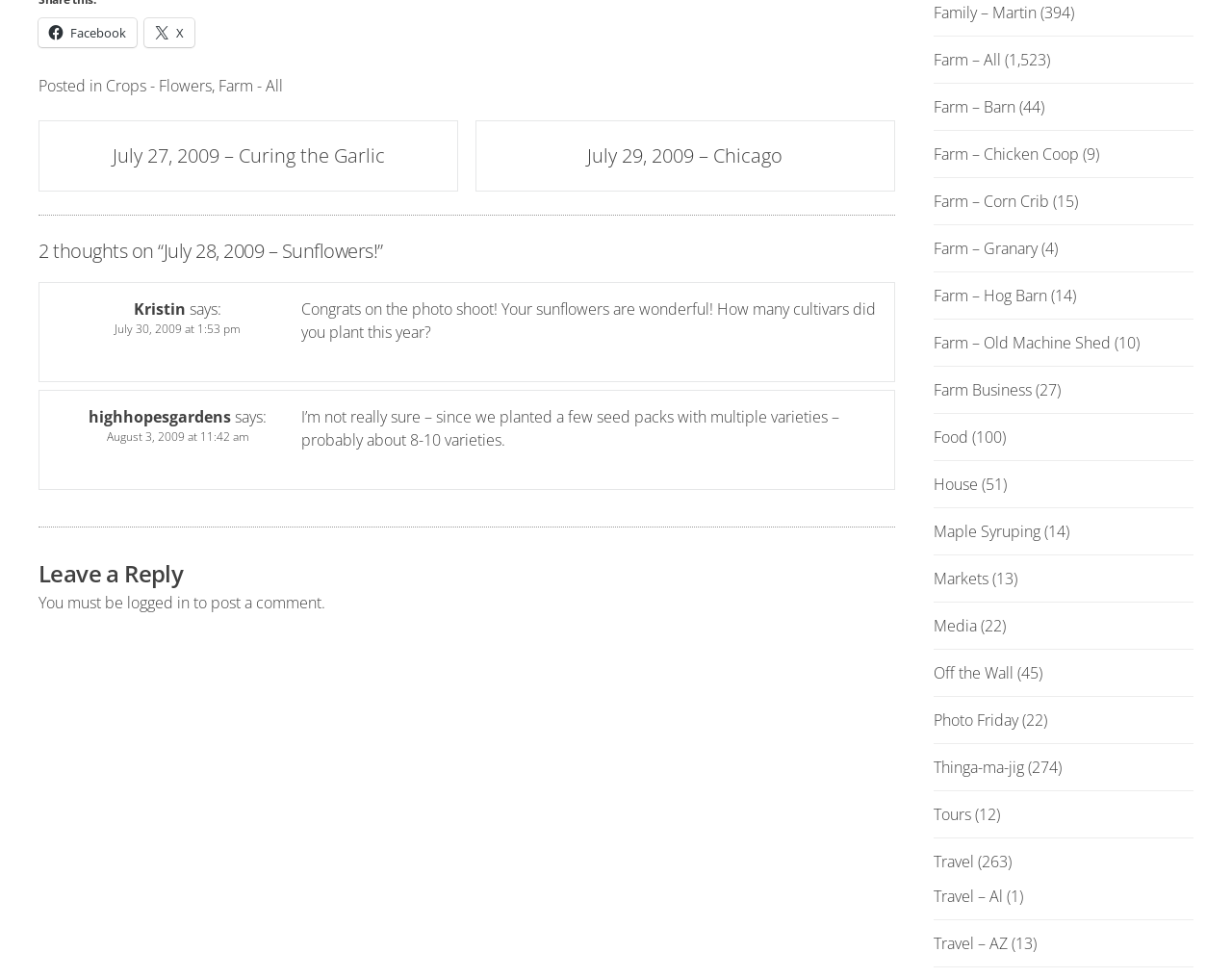Respond with a single word or phrase to the following question:
What is the category of the post?

Crops - Flowers